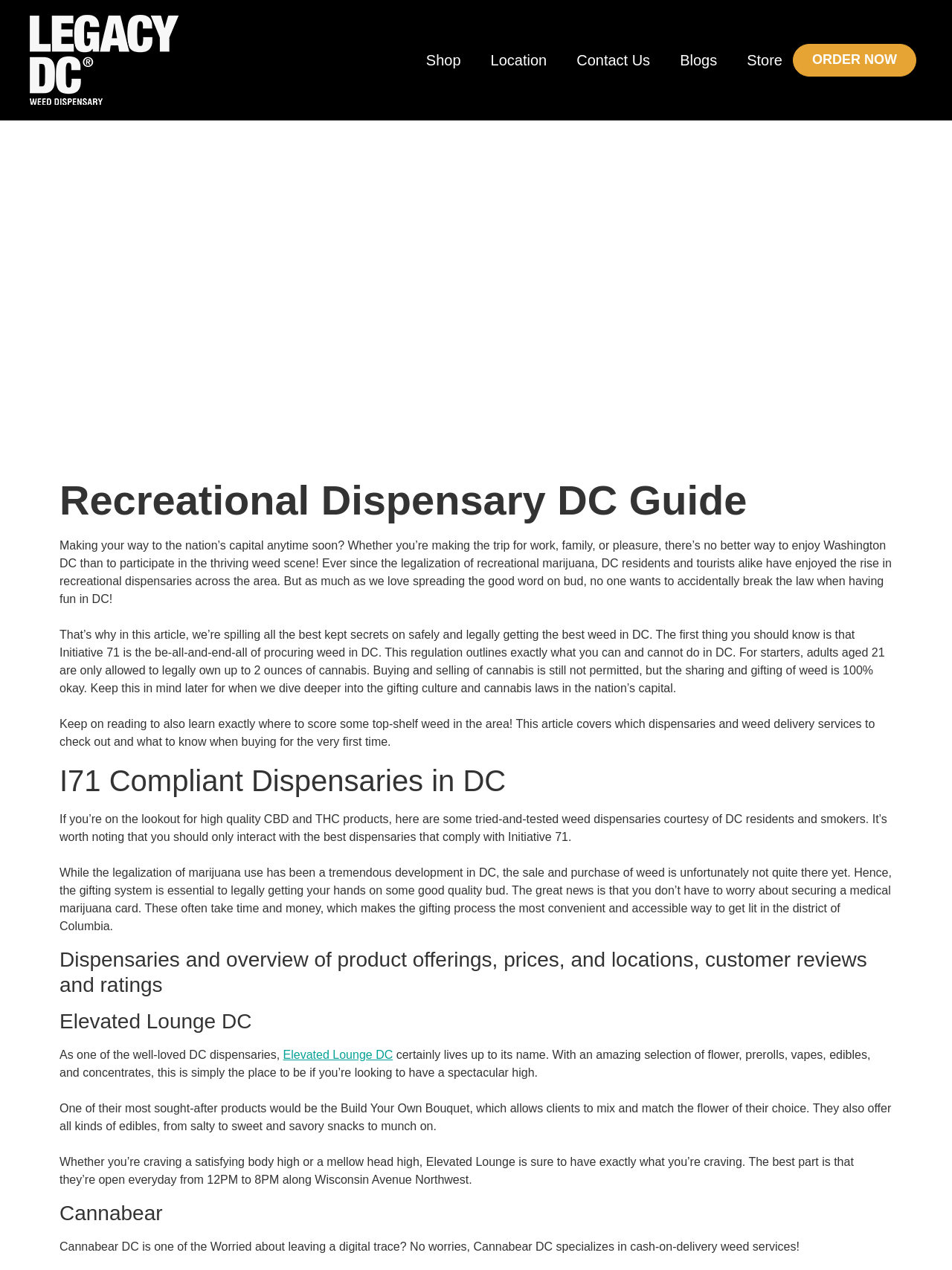What is the maximum amount of cannabis an adult can legally own in D.C.?
Offer a detailed and full explanation in response to the question.

According to the text on the webpage, Initiative 71 outlines the laws and regulations surrounding marijuana use in D.C., and one of the key points is that adults aged 21 are only allowed to legally own up to 2 ounces of cannabis.